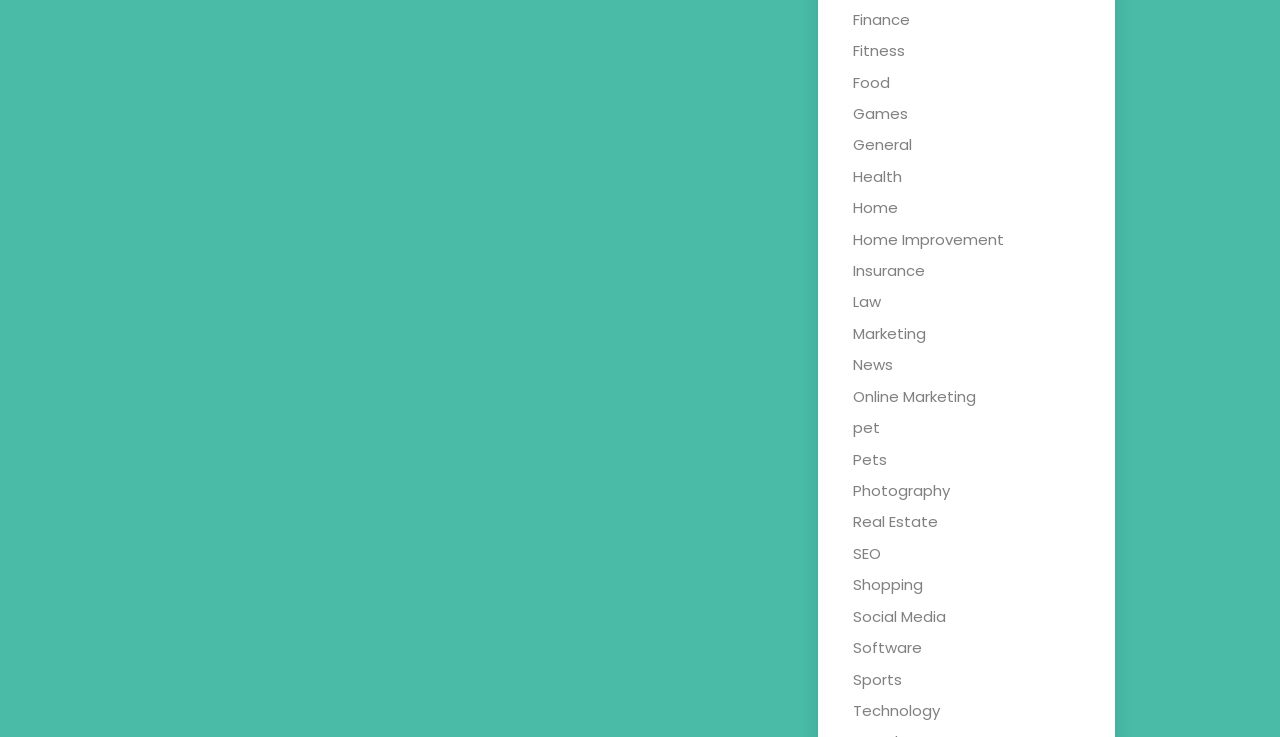Predict the bounding box coordinates of the area that should be clicked to accomplish the following instruction: "Browse Shopping". The bounding box coordinates should consist of four float numbers between 0 and 1, i.e., [left, top, right, bottom].

[0.667, 0.779, 0.721, 0.808]